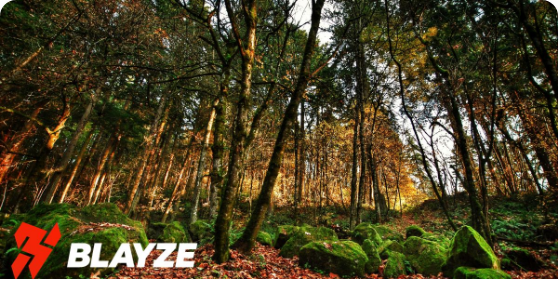Analyze the image and give a detailed response to the question:
What is the material covering the ground?

According to the caption, the ground is covered with lush, mossy rocks and scattered fallen leaves, creating a serene and inviting atmosphere.